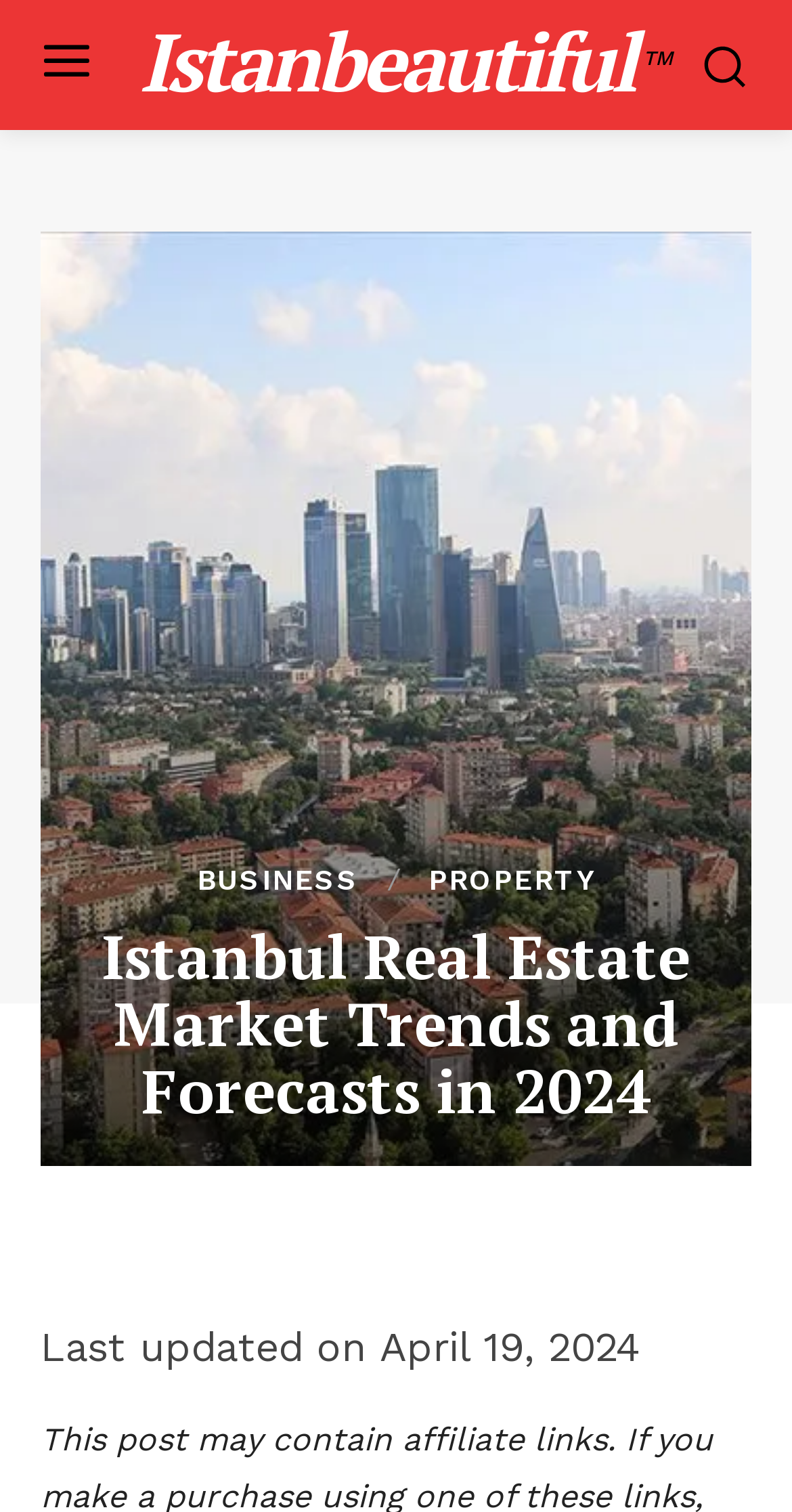Respond to the question below with a single word or phrase:
What are the two main categories on the webpage?

BUSINESS and PROPERTY